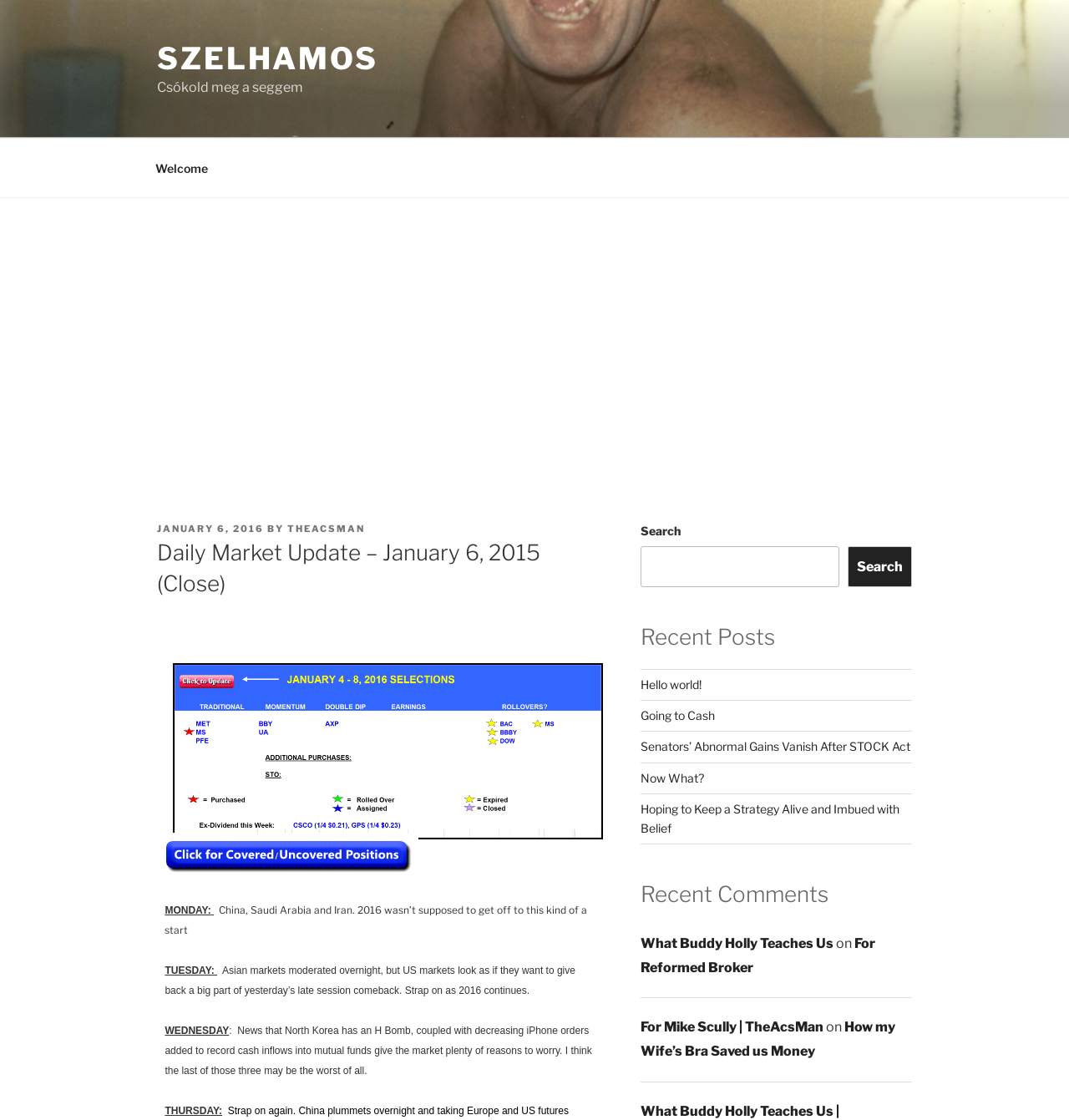Generate a comprehensive caption for the webpage you are viewing.

This webpage is a blog post titled "Daily Market Update – January 6, 2015 (Close) – Szelhamos". At the top, there is a link to "SZELHAMOS" and a static text "Csókold meg a seggem". Below that, there is a top menu navigation bar with a link to "Welcome".

On the left side of the page, there is an iframe containing an advertisement. Within the iframe, there is a header section with a posted date "JANUARY 6, 2016" and a link to the author "THEACSMAN". Below that, there is a heading "Daily Market Update – January 6, 2015 (Close)".

The main content of the page is divided into sections. The first section has a title "SELECTIONS" with an image below it. The text in this section discusses the market update, mentioning China, Saudi Arabia, and Iran. There are also links to other articles or posts.

Below that, there are three sections with headings "MONDAY:", "TUESDAY:", and "WEDNESDAY:", each discussing market updates and news. The text is followed by a series of links to other articles or posts.

On the right side of the page, there is a search bar with a button. Below that, there is a heading "Recent Posts" with five links to other articles or posts. Further down, there is a heading "Recent Comments" with a section containing links to comments.

At the bottom of the page, there are two footer sections with links to other articles or posts, including "What Buddy Holly Teaches Us" and "How my Wife’s Bra Saved us Money".